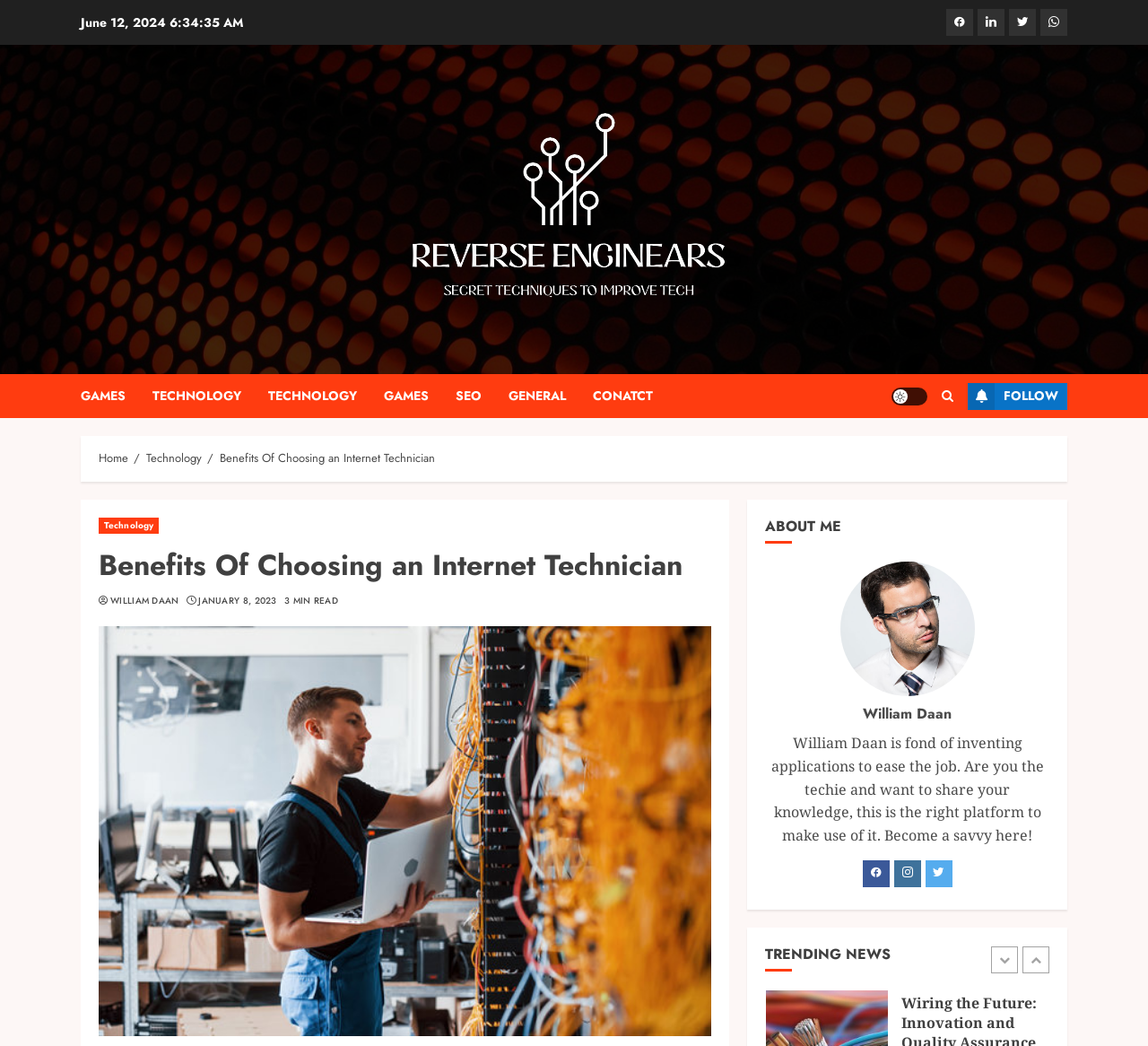Describe in detail what you see on the webpage.

The webpage is about the benefits of choosing an internet technician, specifically on the "Reverse Enginears | Techie Pages" website. At the top left, there is a date "June 12, 2024" displayed. On the top right, there are social media links to Facebook, LinkedIn, Twitter, and WhatsApp.

Below the date, there is a logo of "Reverse Enginears | Techie Pages" with a link to the website. Above the logo, there are navigation links to "GAMES", "TECHNOLOGY", "SEO", "GENERAL", and "CONTACT".

On the top right corner, there is a "Light/Dark Button" and a search icon. Next to it, there is a "FOLLOW" button. Below the navigation links, there is a breadcrumb navigation menu with links to "Home", "Technology", and the current page "Benefits Of Choosing an Internet Technician".

The main content of the webpage is divided into two sections. On the left, there is a section about the article "Benefits Of Choosing an Internet Technician" with a heading, a link to the category "Technology", and a brief description of the article. Below it, there is an "ABOUT ME" section with a heading, a figure, and a brief description of the author "William Daan".

On the right, there is a section titled "TRENDING NEWS" with a list of news articles. The first article is titled "Wiring the Future: Innovation and Quality Assurance by Cable Manufacturer" with a link to the article and a date "DECEMBER 22, 2023".